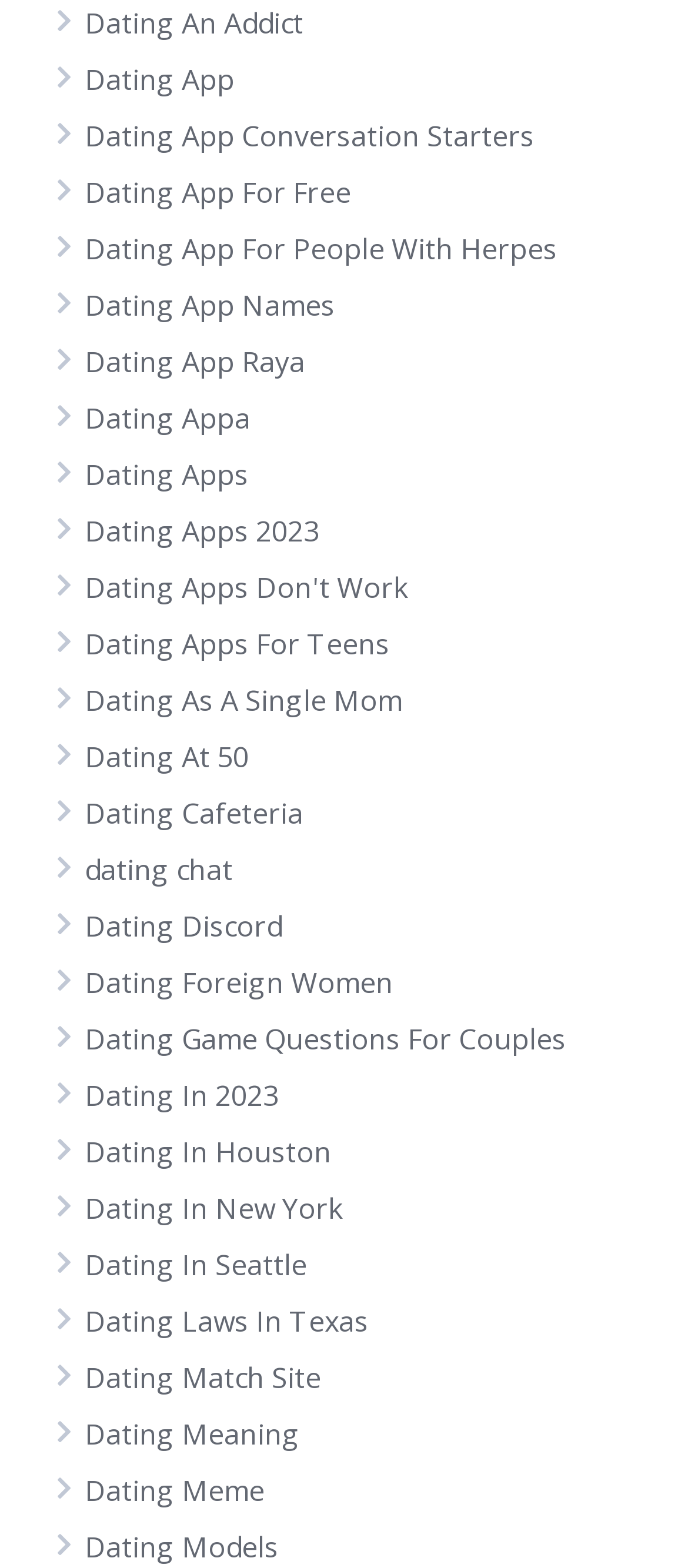Please specify the bounding box coordinates of the area that should be clicked to accomplish the following instruction: "Click on DNS Services". The coordinates should consist of four float numbers between 0 and 1, i.e., [left, top, right, bottom].

None